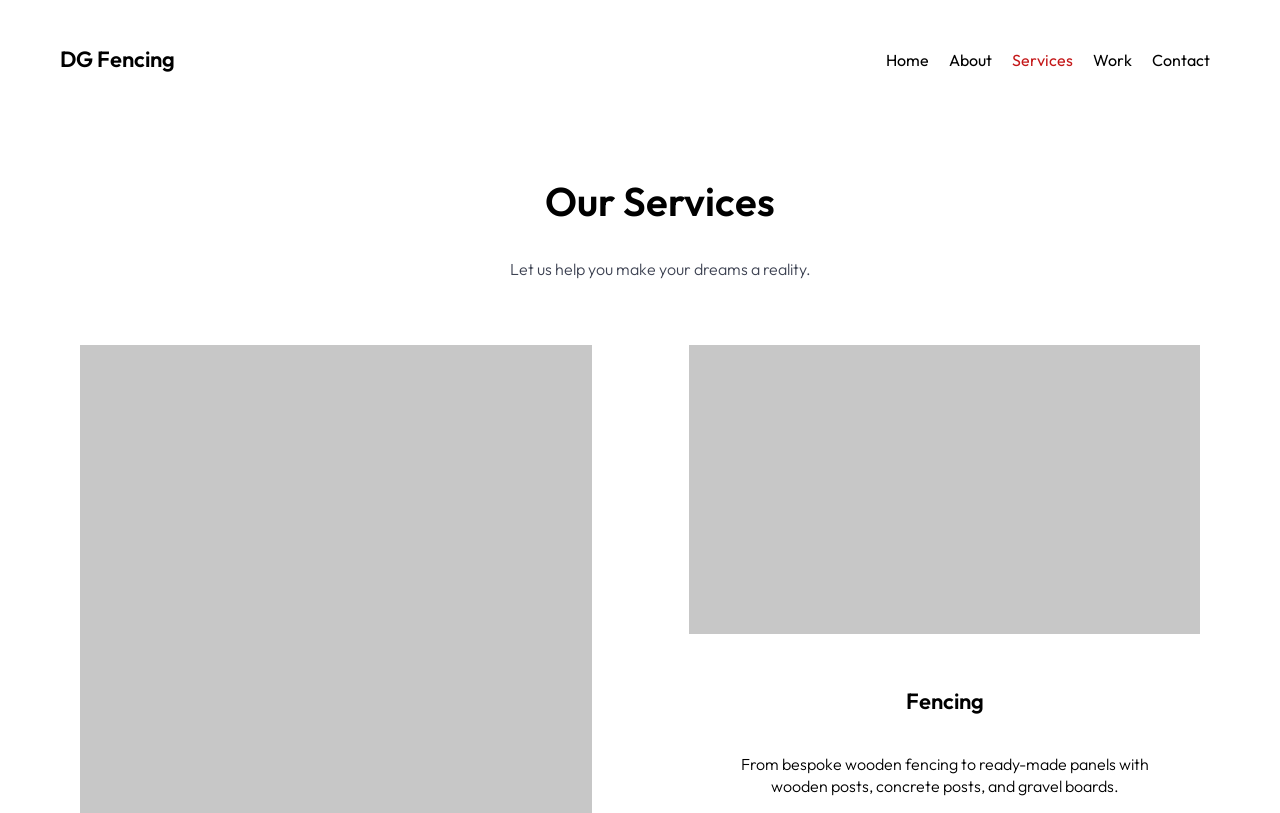How many links are in the navigation menu?
Kindly give a detailed and elaborate answer to the question.

By counting the child link elements of the navigation element 'Site', specifically the links 'Home', 'About', 'Services', 'Work', and 'Contact', it can be determined that there are 5 links in the navigation menu.